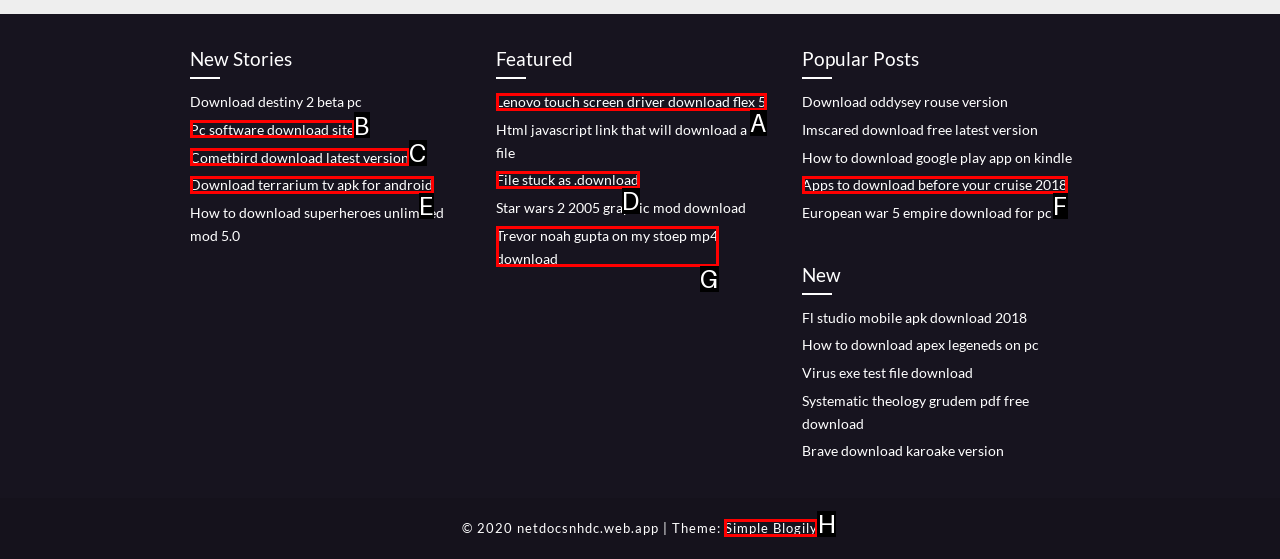Determine the letter of the UI element that will complete the task: Click the 'SnapScan' button
Reply with the corresponding letter.

None